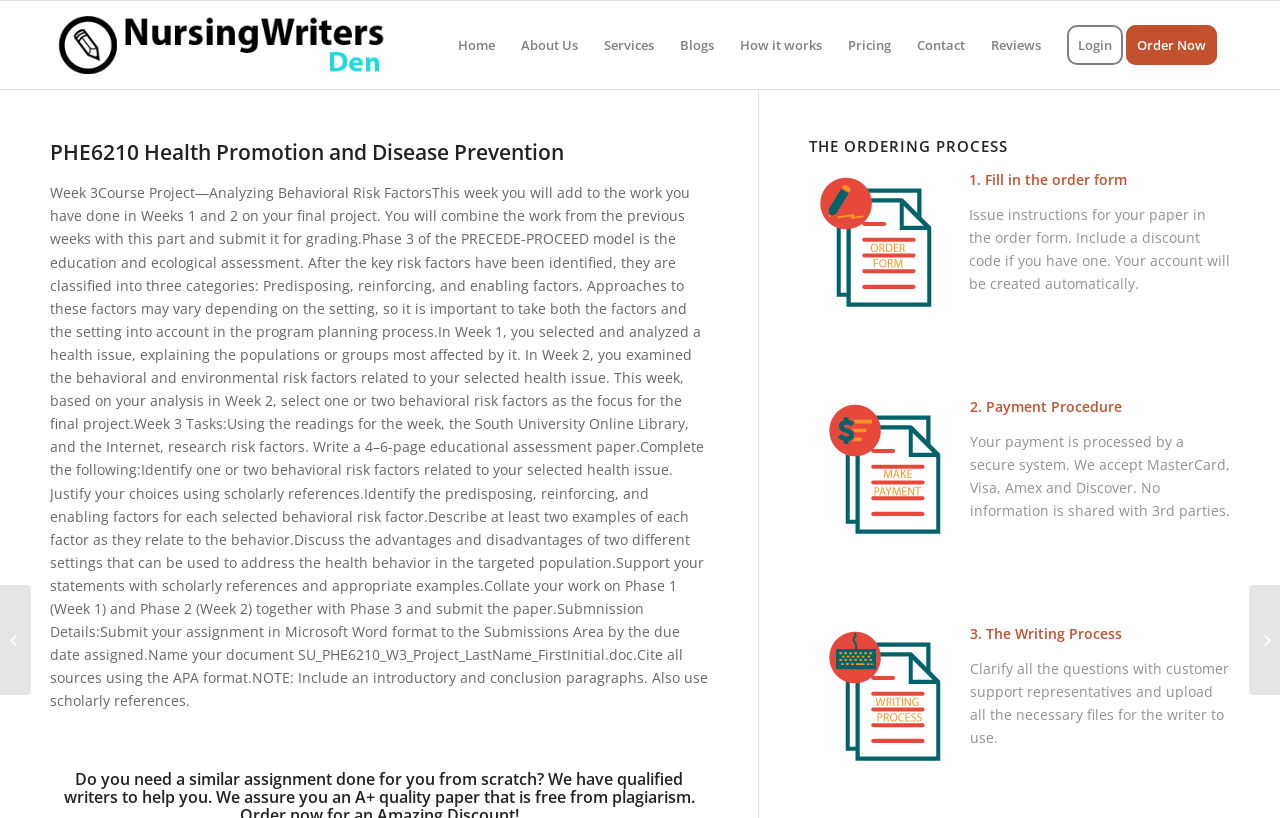Identify and extract the main heading of the webpage.

PHE6210 Health Promotion and Disease Prevention